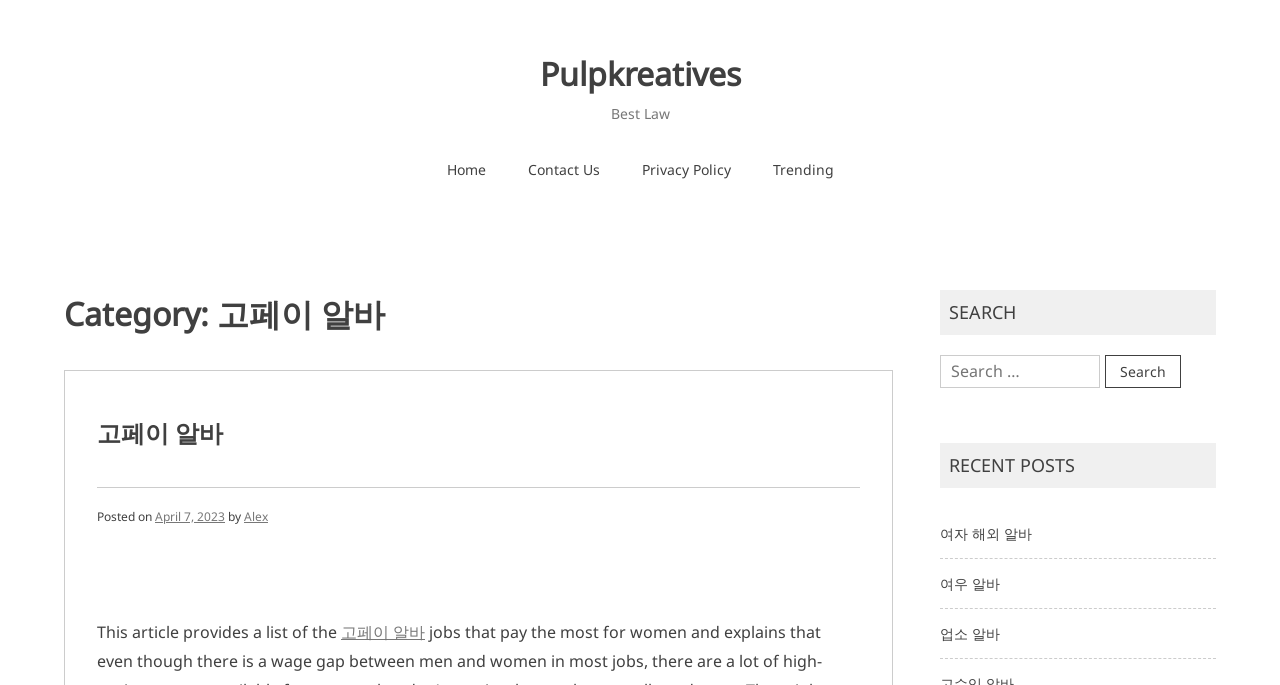What is the category of the current article? Refer to the image and provide a one-word or short phrase answer.

고페이 알바